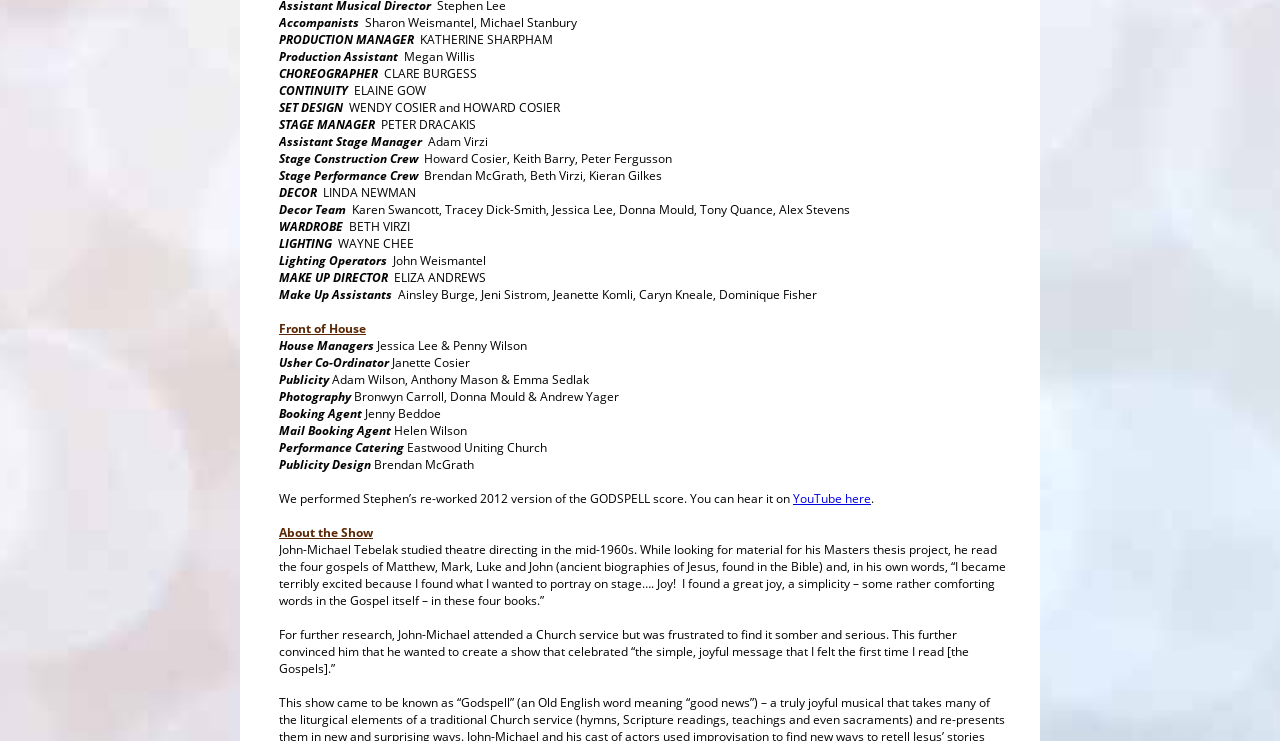Who is the director of the show?
From the image, provide a succinct answer in one word or a short phrase.

ELIZA ANDREWS